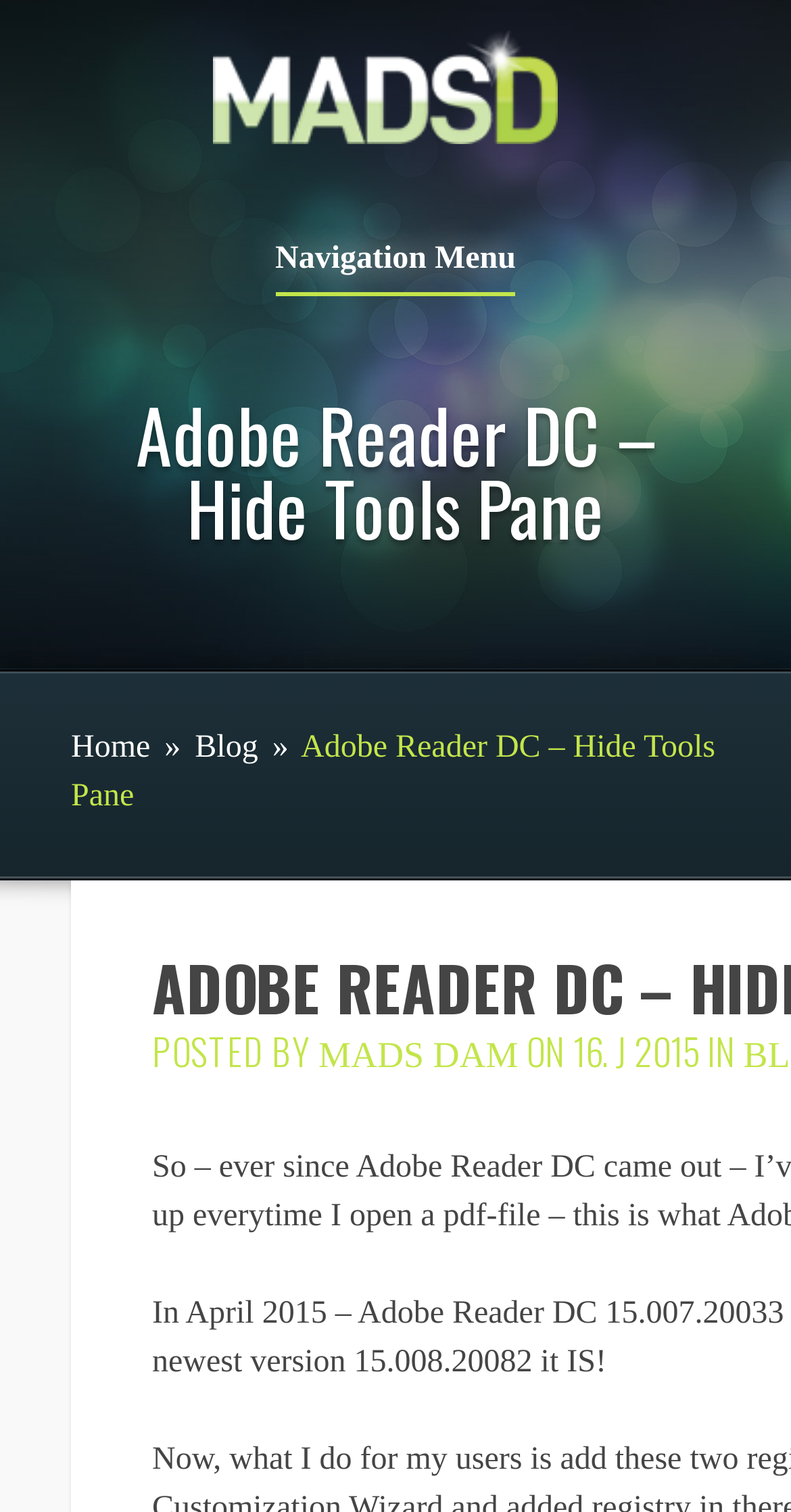Analyze and describe the webpage in a detailed narrative.

The webpage appears to be a blog post titled "Adobe Reader DC – Hide Tools Pane" by MadsD. At the top, there is a navigation menu link, followed by the title of the post in a heading element. Below the title, there are three links: "Home", "»", and "Blog", which are likely part of a navigation bar.

The main content of the post is located below the navigation bar. It starts with a static text element displaying the title of the post again, followed by the author information, which includes the text "POSTED BY" and a link to the author's name, "MADS DAM". The author information is accompanied by the date "16. J 2015 IN", indicating when the post was published.

On the top-right corner, there is a link to the author's name, "MadsD", which is accompanied by a small image of the author.